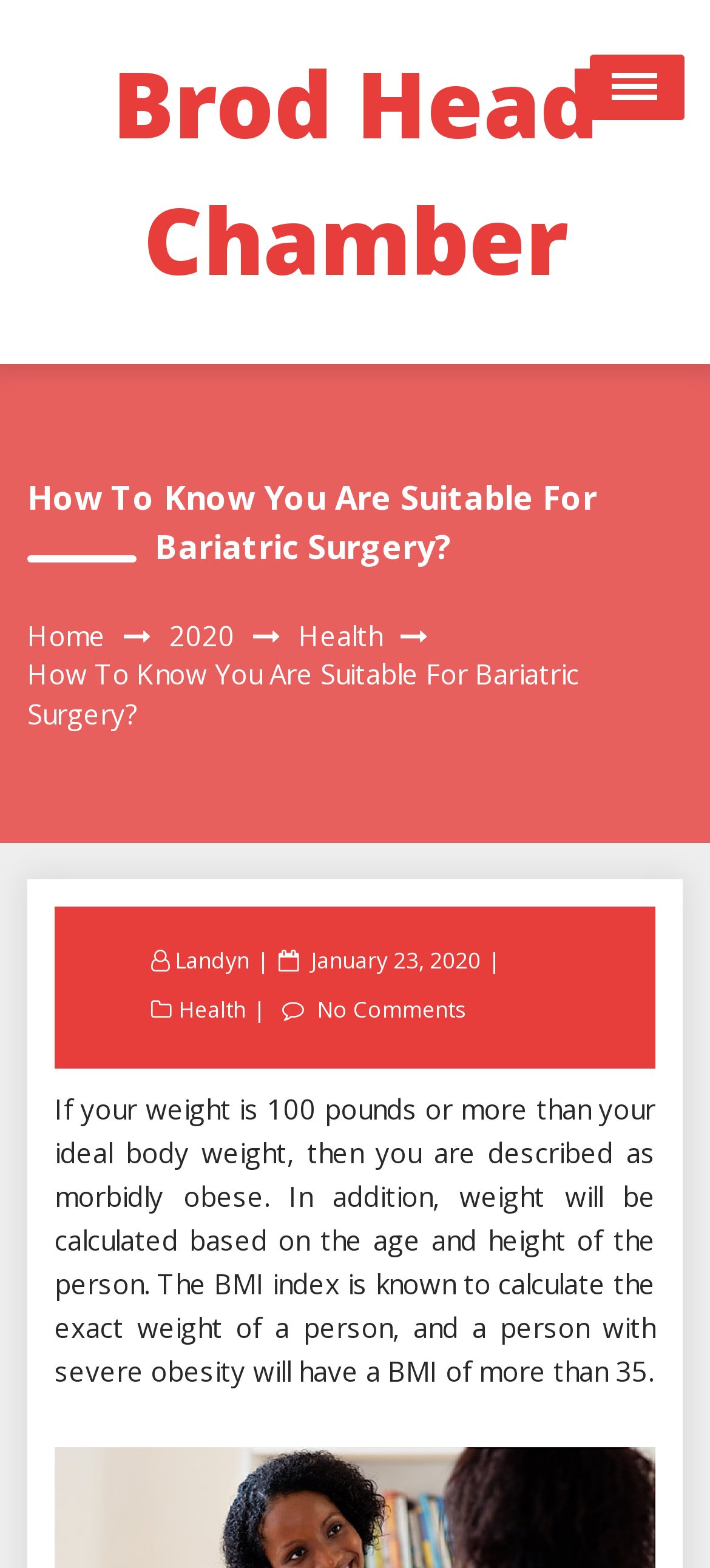Indicate the bounding box coordinates of the element that must be clicked to execute the instruction: "Click on the 'January 23, 2020' link". The coordinates should be given as four float numbers between 0 and 1, i.e., [left, top, right, bottom].

[0.428, 0.603, 0.687, 0.623]